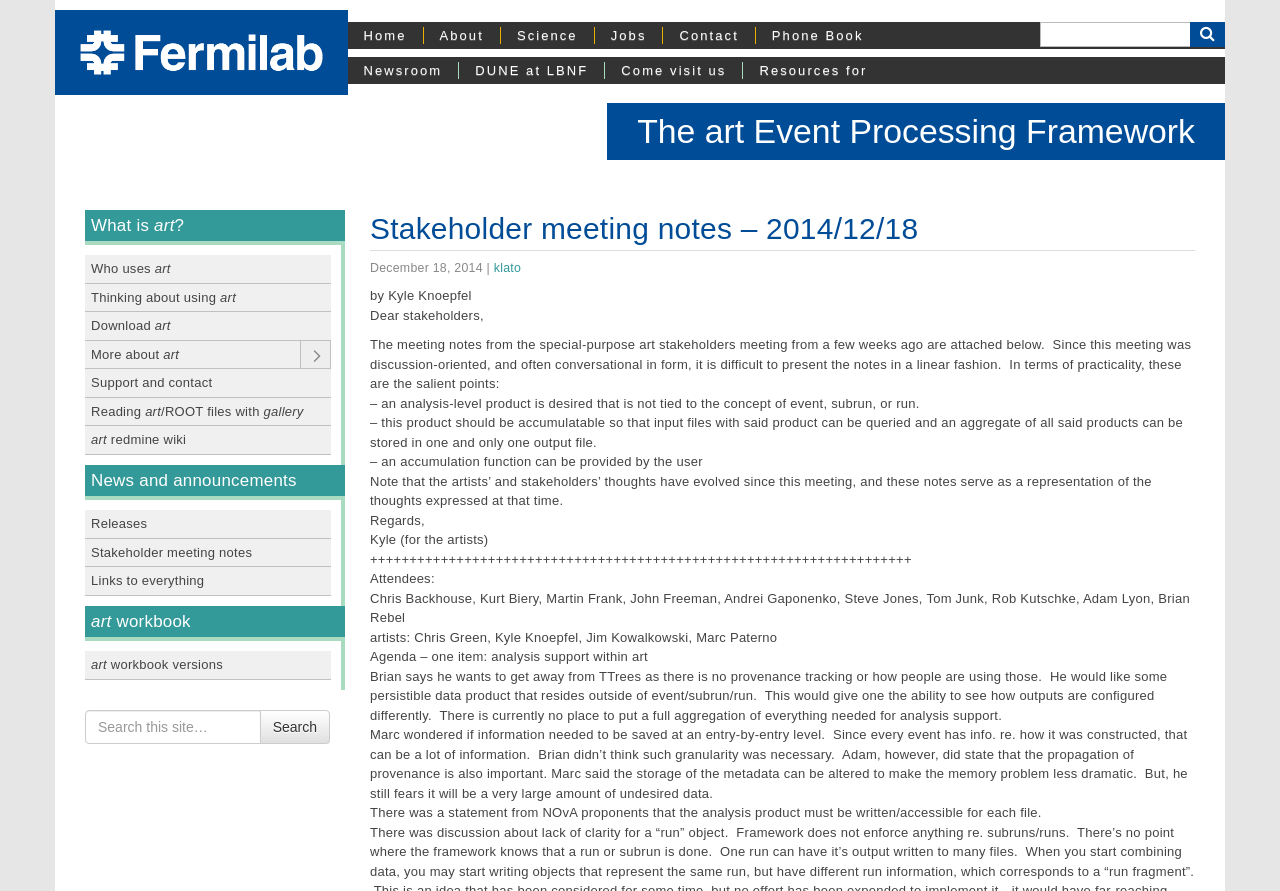Please specify the bounding box coordinates of the clickable section necessary to execute the following command: "Read the art Event Processing Framework".

[0.474, 0.115, 0.957, 0.18]